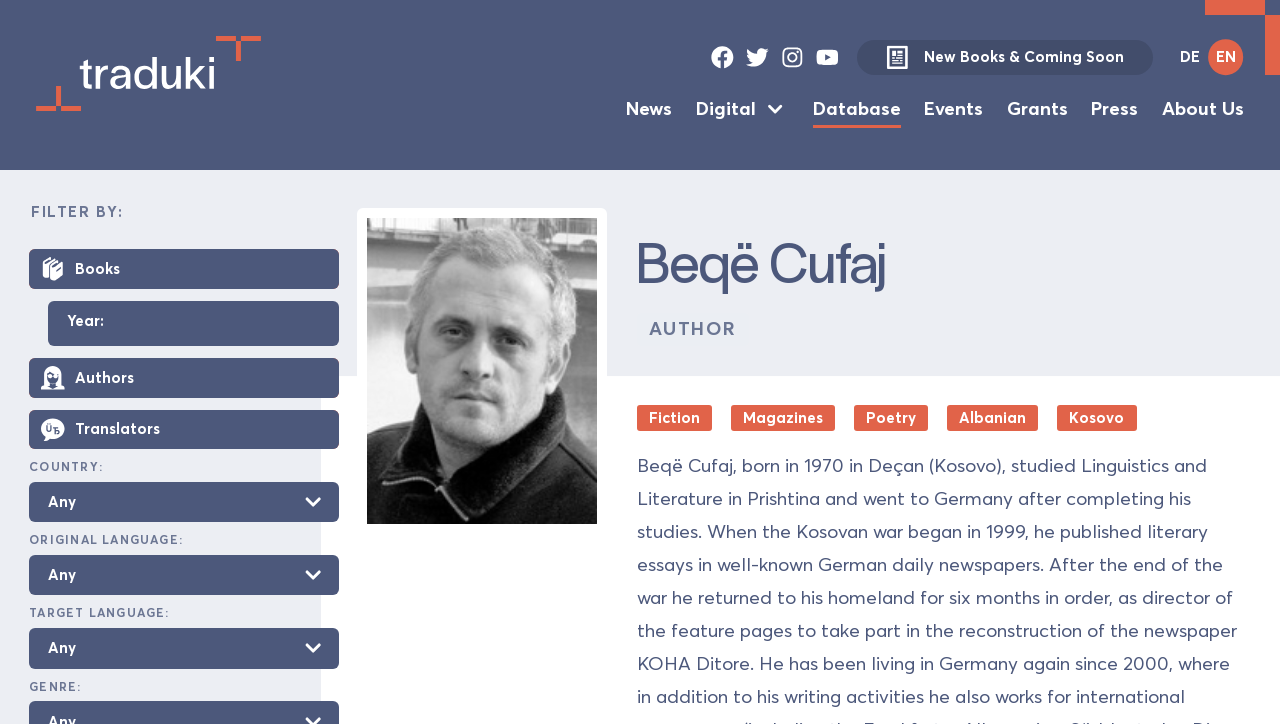Using a single word or phrase, answer the following question: 
How many language options are available?

2